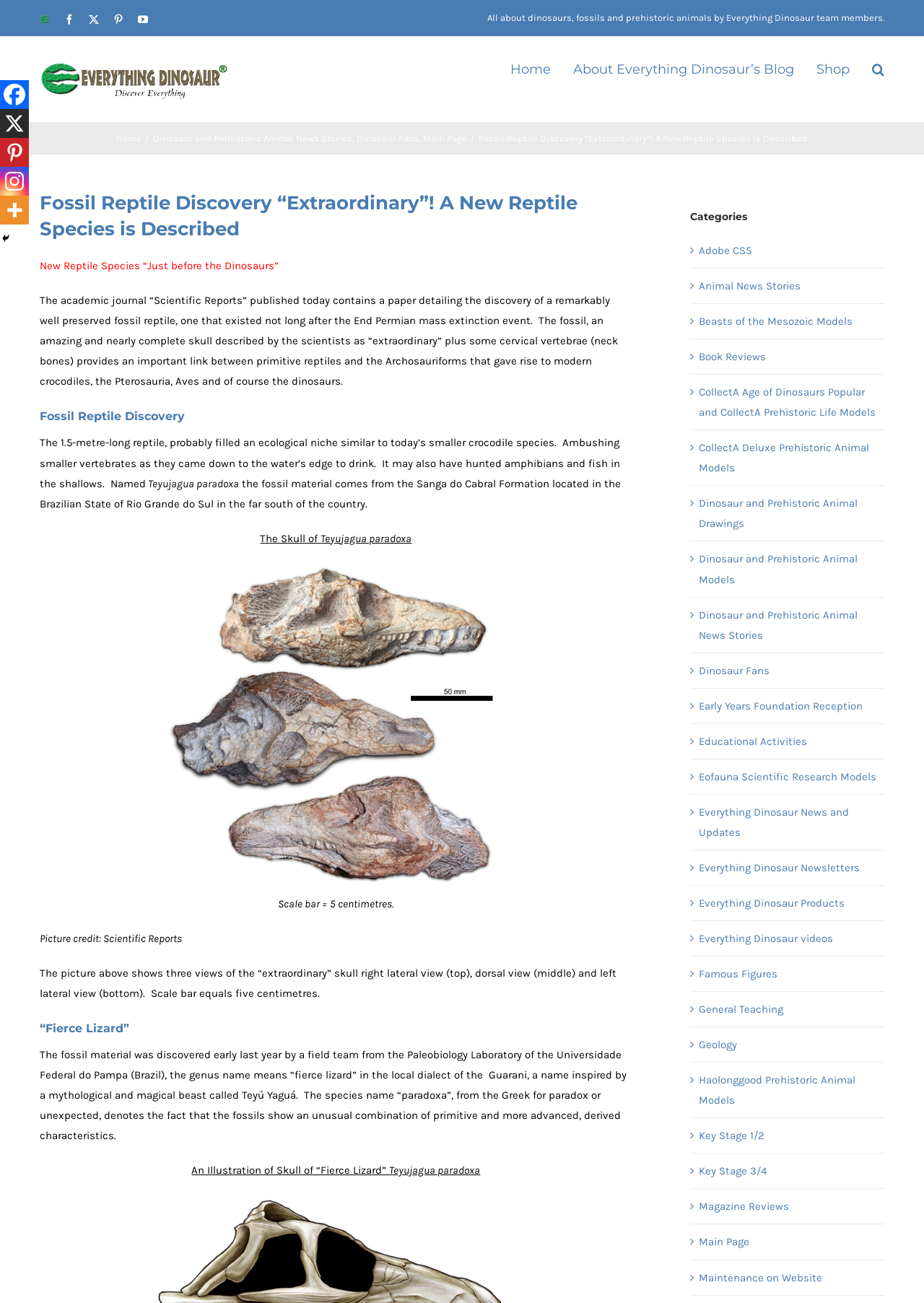Identify the bounding box coordinates of the region that needs to be clicked to carry out this instruction: "Go to the top of the page". Provide these coordinates as four float numbers ranging from 0 to 1, i.e., [left, top, right, bottom].

[0.904, 0.69, 0.941, 0.709]